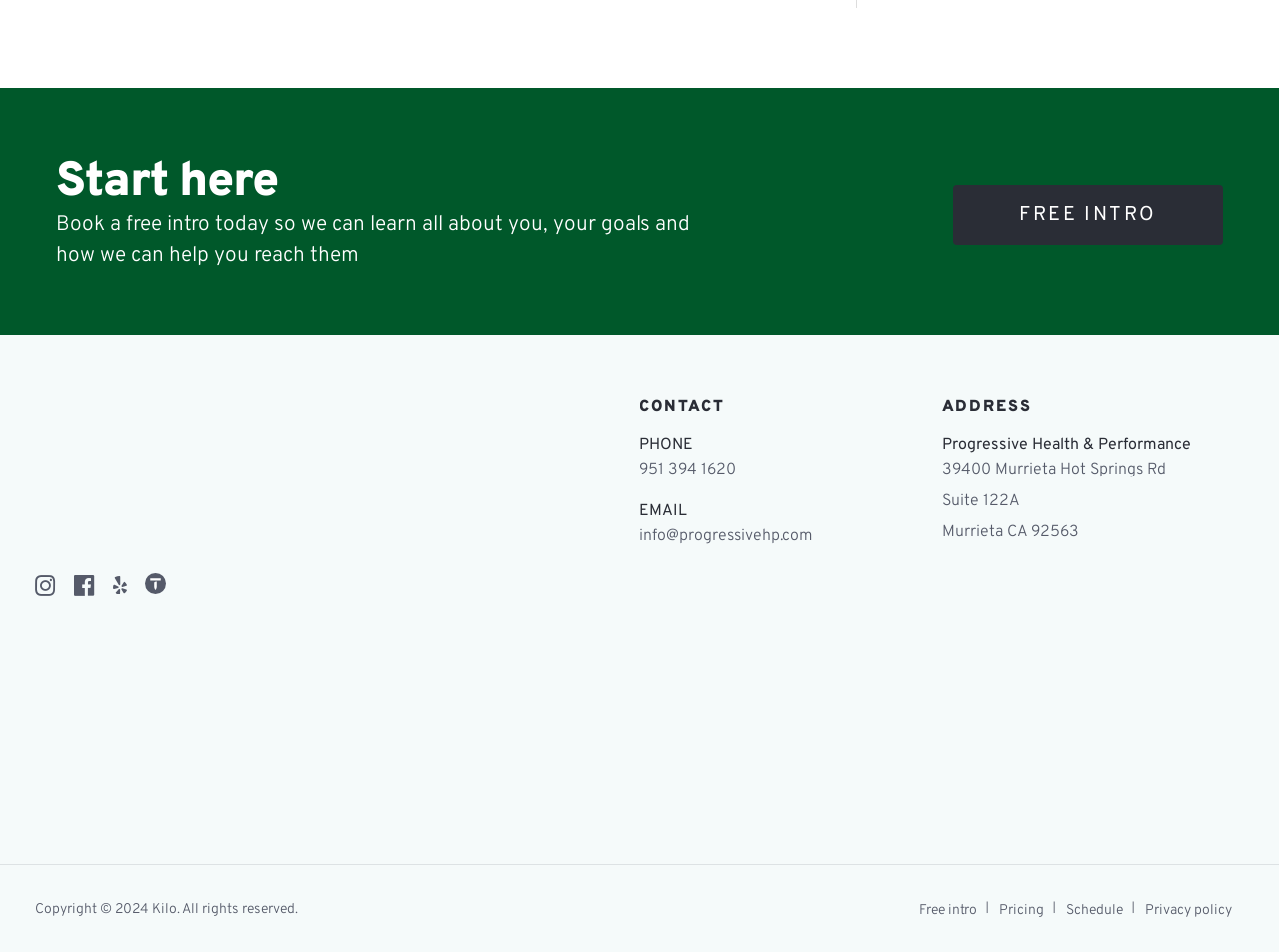What social media platforms can you follow Progressive Health & Performance on?
Can you provide an in-depth and detailed response to the question?

In the footer section of the webpage, under the 'Footer Widget 1' section, there are links to follow Progressive Health & Performance on various social media platforms, including Instagram, Facebook, Yelp, and Thumbtack.